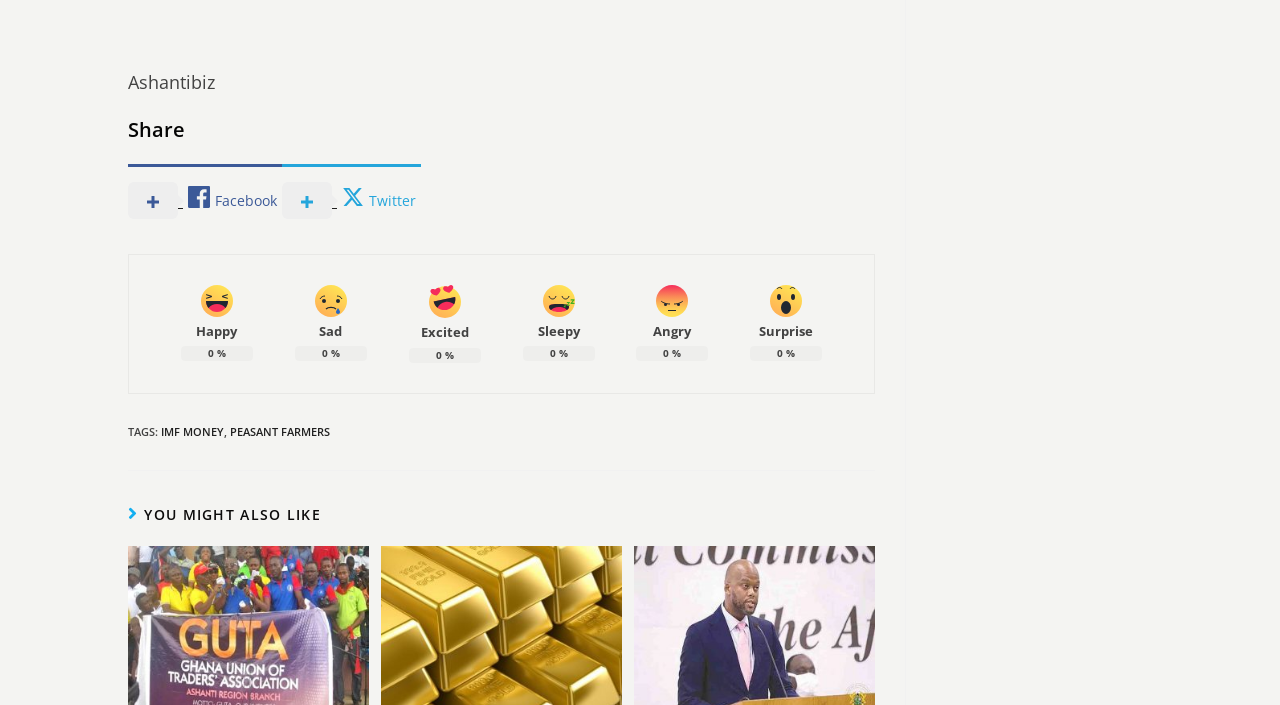What is the title of the section below the social media links?
Refer to the image and provide a one-word or short phrase answer.

TAGS: